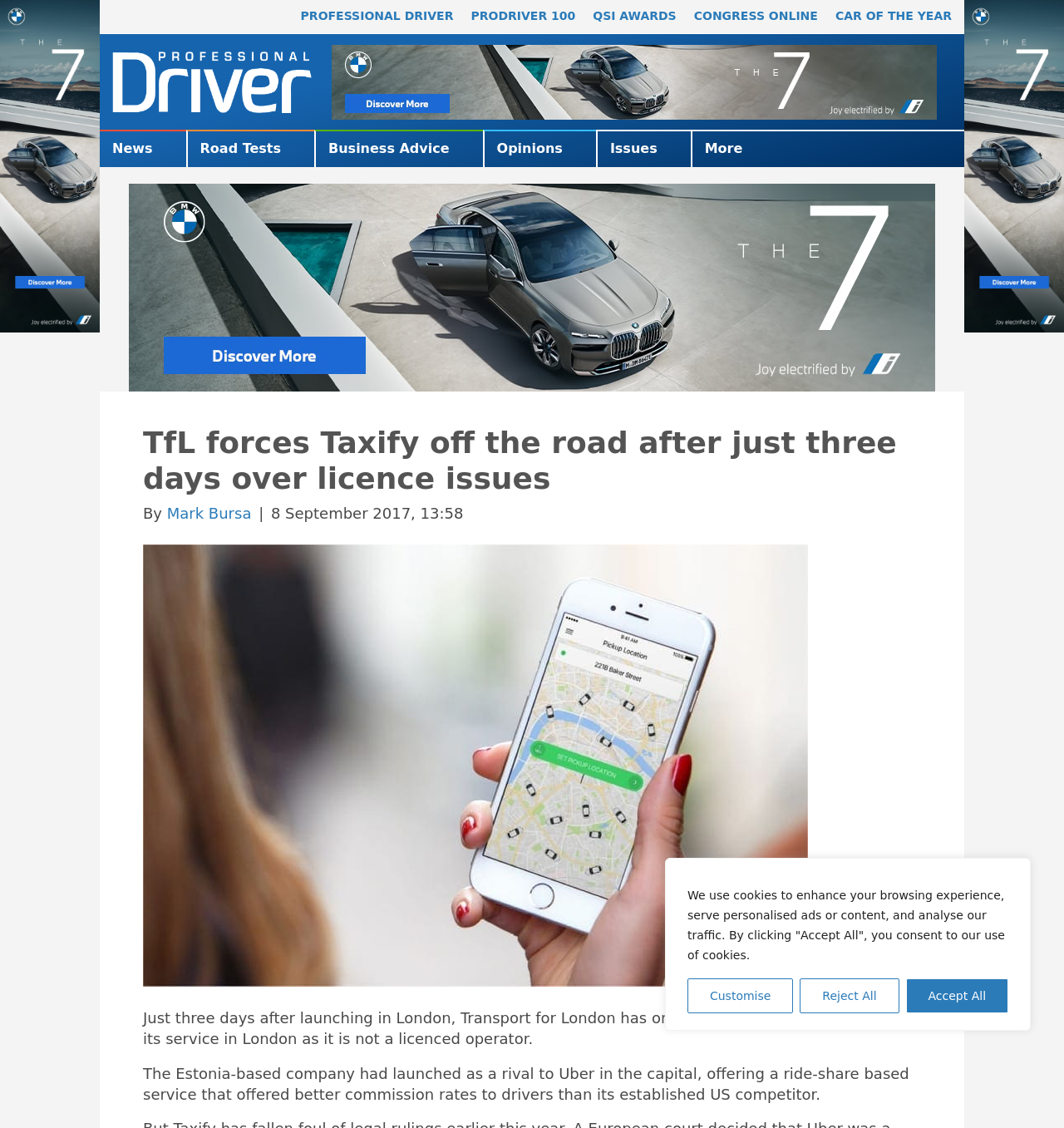Predict the bounding box coordinates of the area that should be clicked to accomplish the following instruction: "Click the 'Issues' link". The bounding box coordinates should consist of four float numbers between 0 and 1, i.e., [left, top, right, bottom].

[0.562, 0.117, 0.649, 0.148]